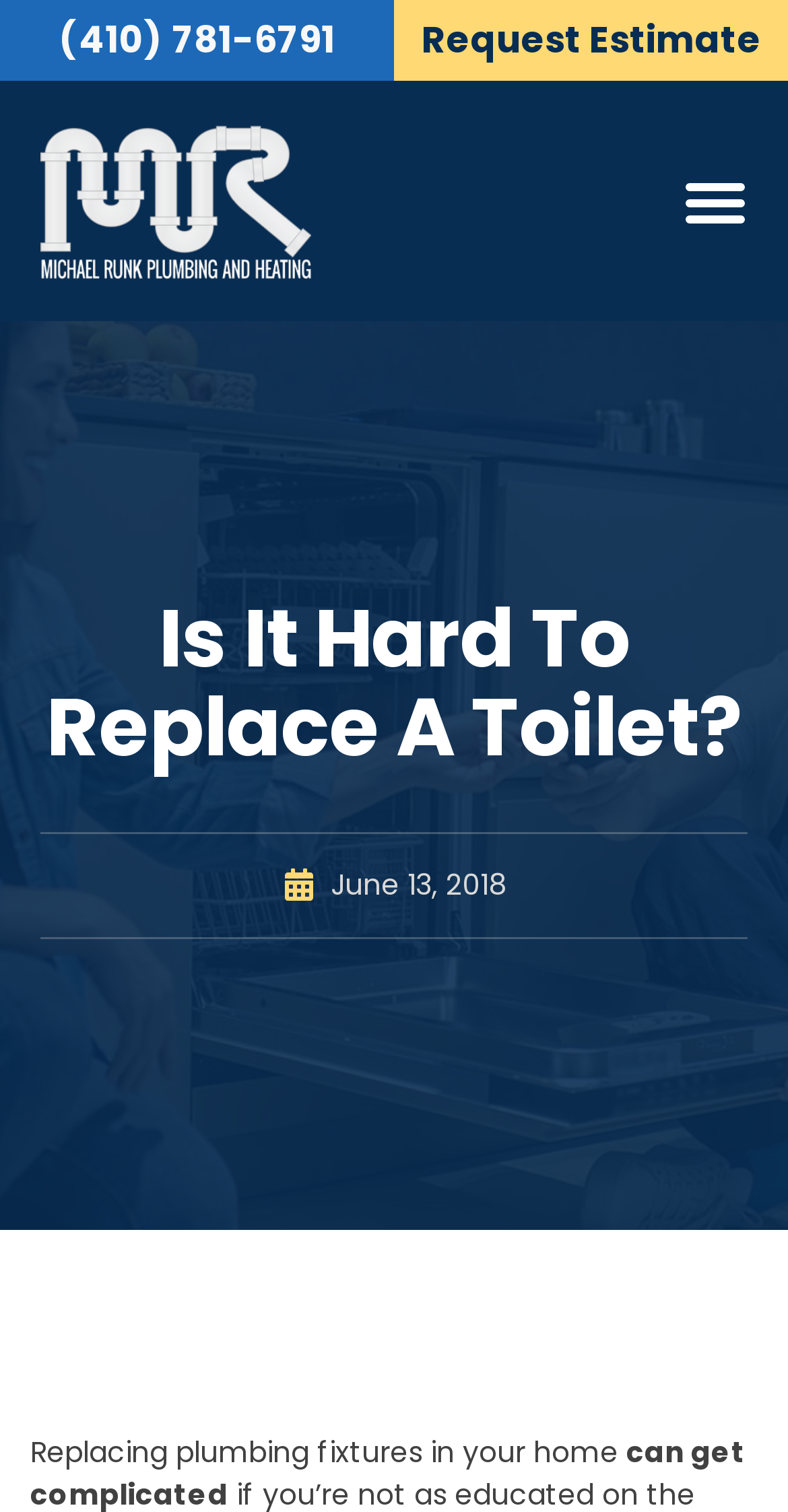What is the logo of the plumbing service?
Answer the question with a detailed and thorough explanation.

I found the logo by looking at the image element with the description 'michael runk plumbing and repair services logo' which has a bounding box coordinate of [0.051, 0.08, 0.395, 0.186].